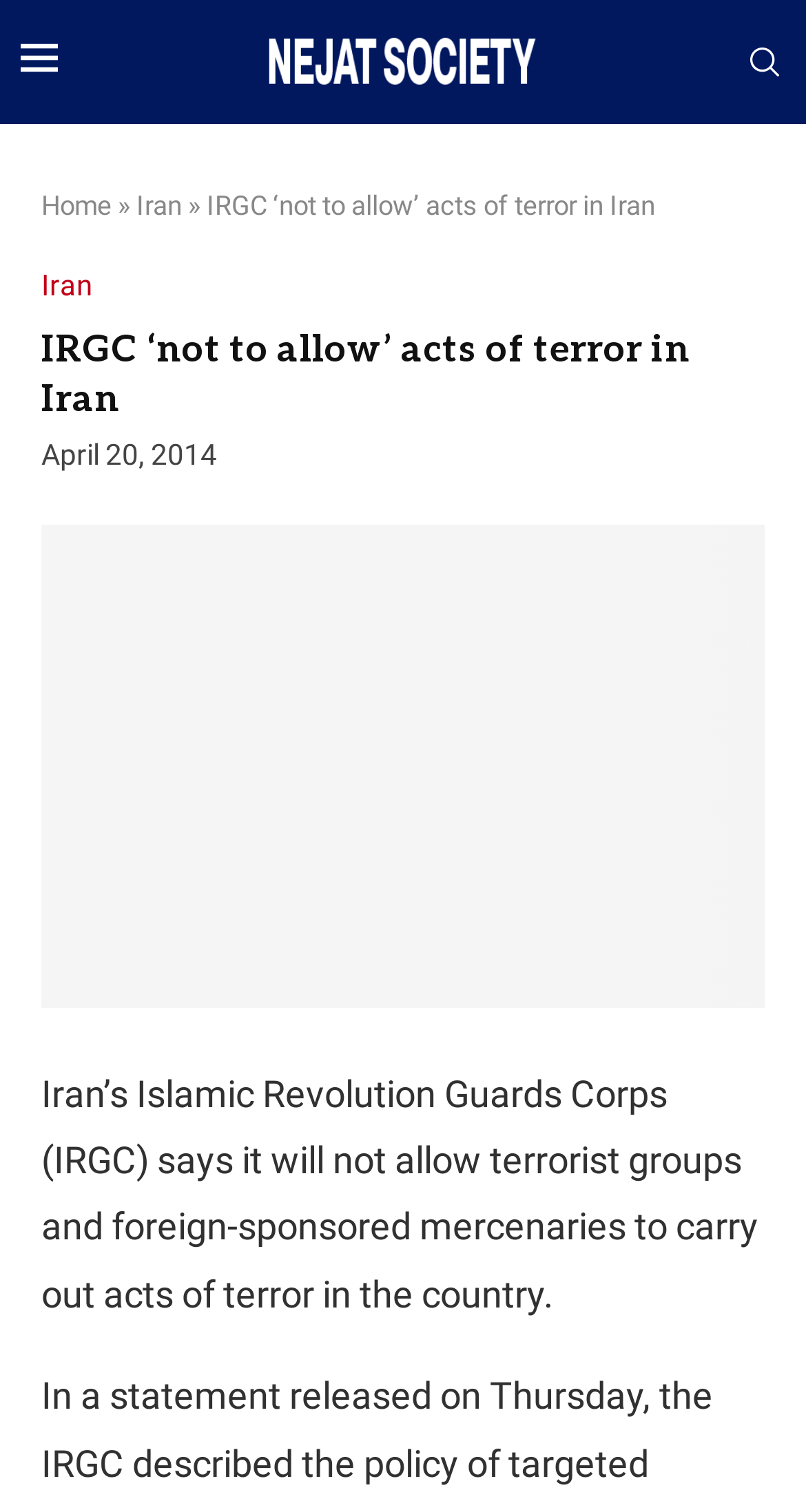Using the description "aria-label="Search"", predict the bounding box of the relevant HTML element.

[0.923, 0.032, 0.974, 0.054]